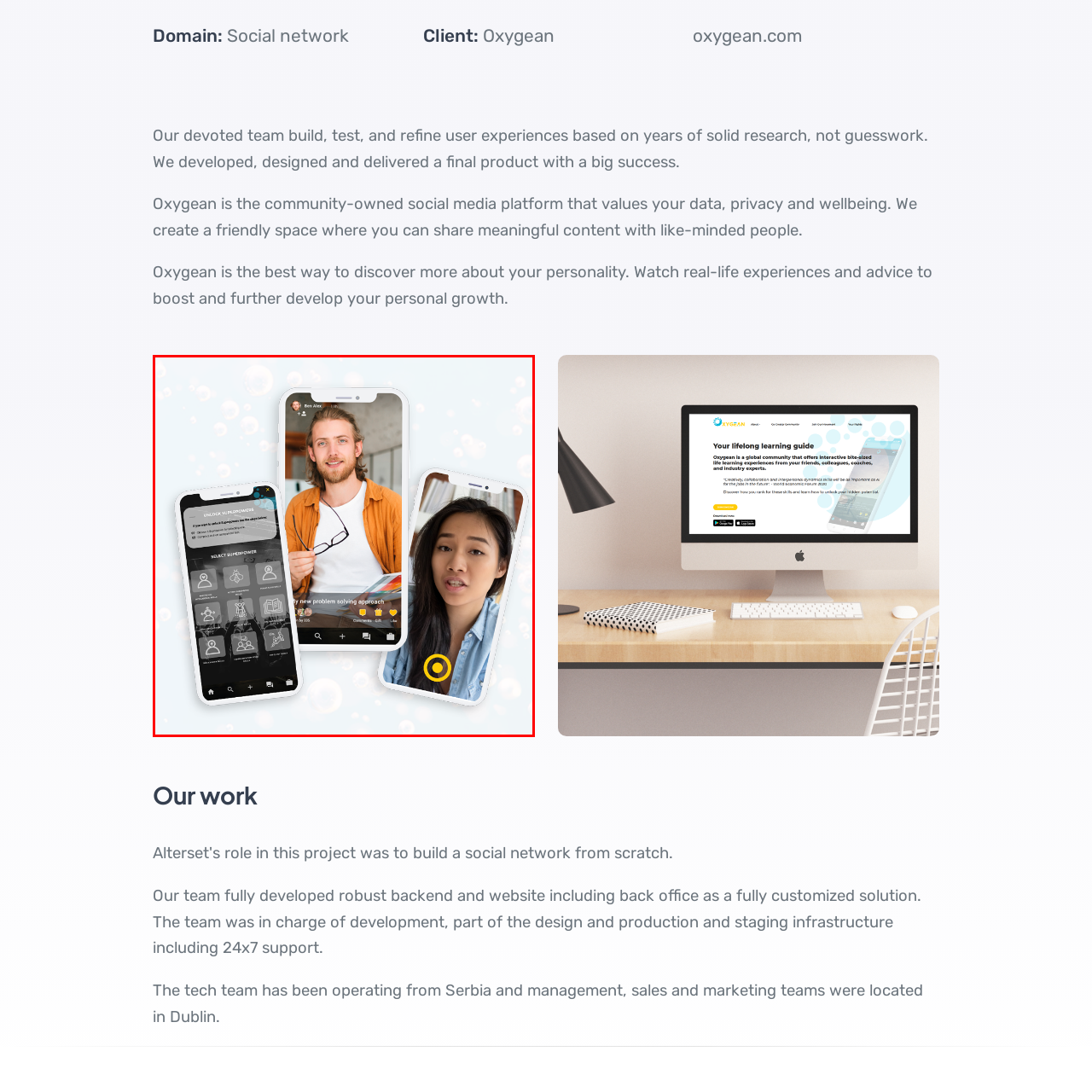Provide a thorough description of the scene captured within the red rectangle.

The image showcases three mobile devices displaying user-friendly interfaces representative of the Oxygean social network platform. 

On the left device, a sleek, dark-themed layout invites users to unlock various "superpowers" through engaging visuals, emphasizing community and social connectivity. The central device features a smiling young man with glasses, suggesting a friendly and approachable persona, as he shares insights on problem-solving approaches. His warm expression and relaxed posture convey a sense of confidence and encouragement for users to engage with the platform. 

The right device displays a woman speaking directly to the camera, highlighting personal interaction and fostering community connection, essential qualities of Oxygean. The overall aesthetic includes soft bubble-themed backgrounds, enhancing a friendly and inviting atmosphere for users, and reinforcing the platform's commitment to valuing data, privacy, and user wellbeing. This image effectively encapsulates the essence of the Oxygean community—where meaningful sharing and personal growth are at the forefront.